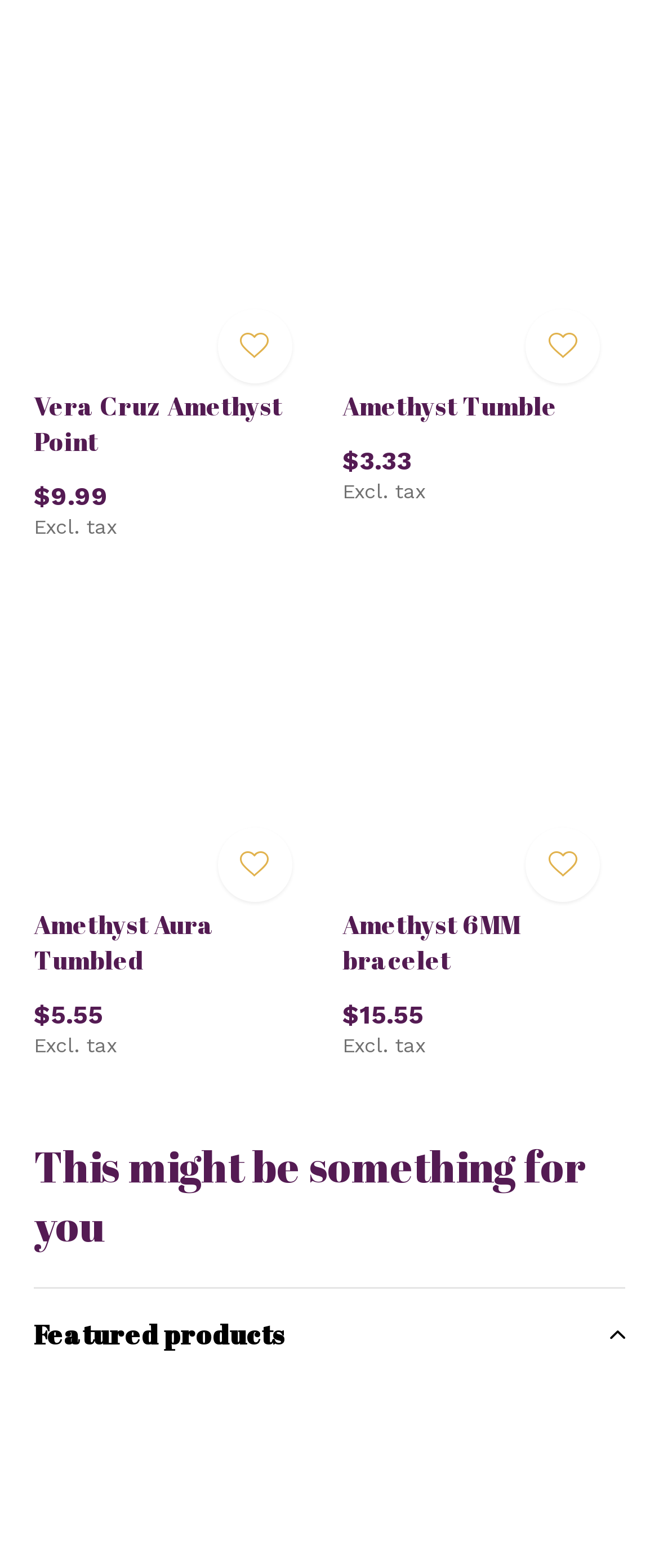Analyze the image and provide a detailed answer to the question: What is the name of the first product?

I looked at the first figure element and found the link with the text 'Vera Cruz Amethyst Point', which is the name of the first product.